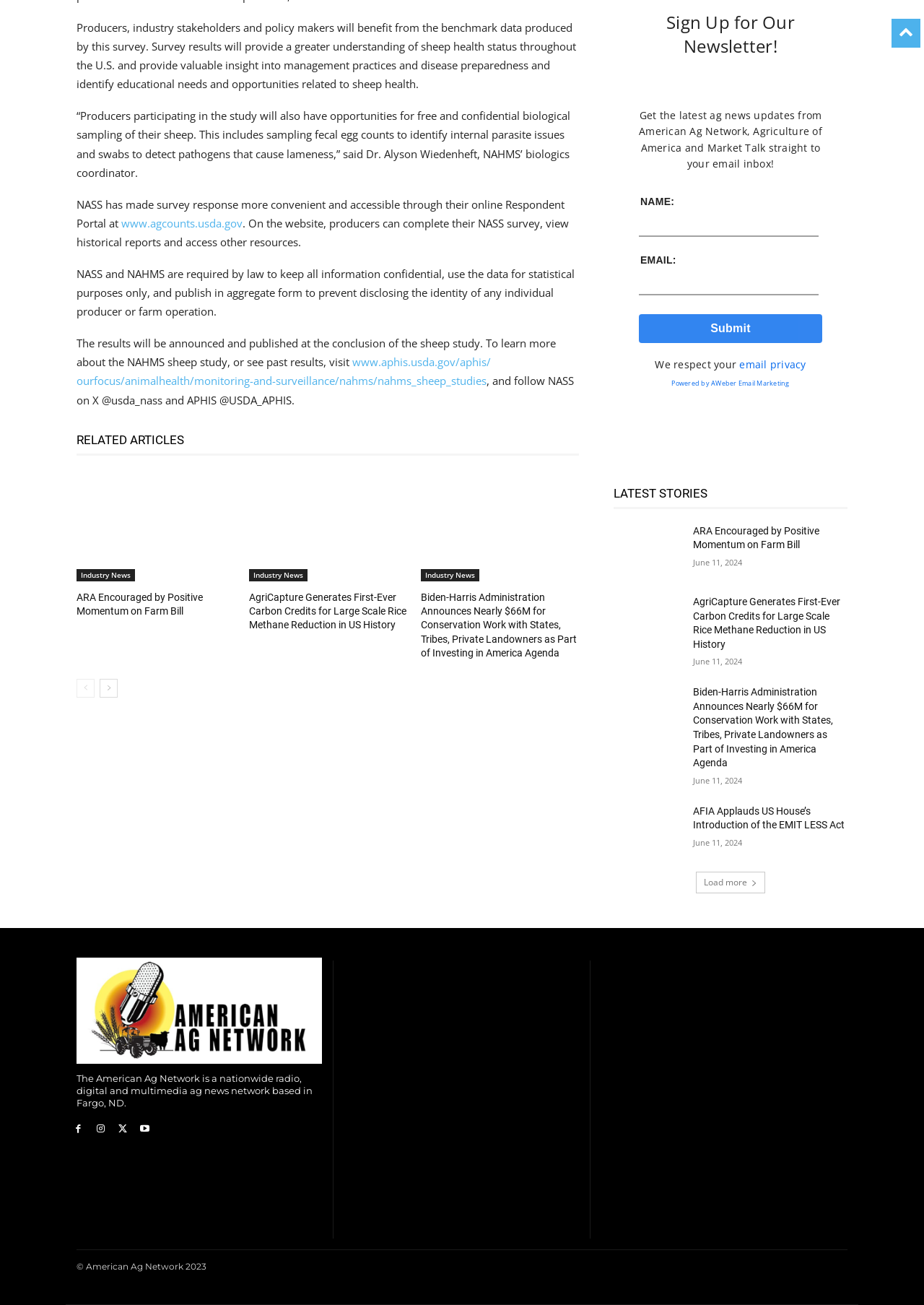Locate the coordinates of the bounding box for the clickable region that fulfills this instruction: "Click the 'Submit' button".

[0.691, 0.241, 0.89, 0.263]